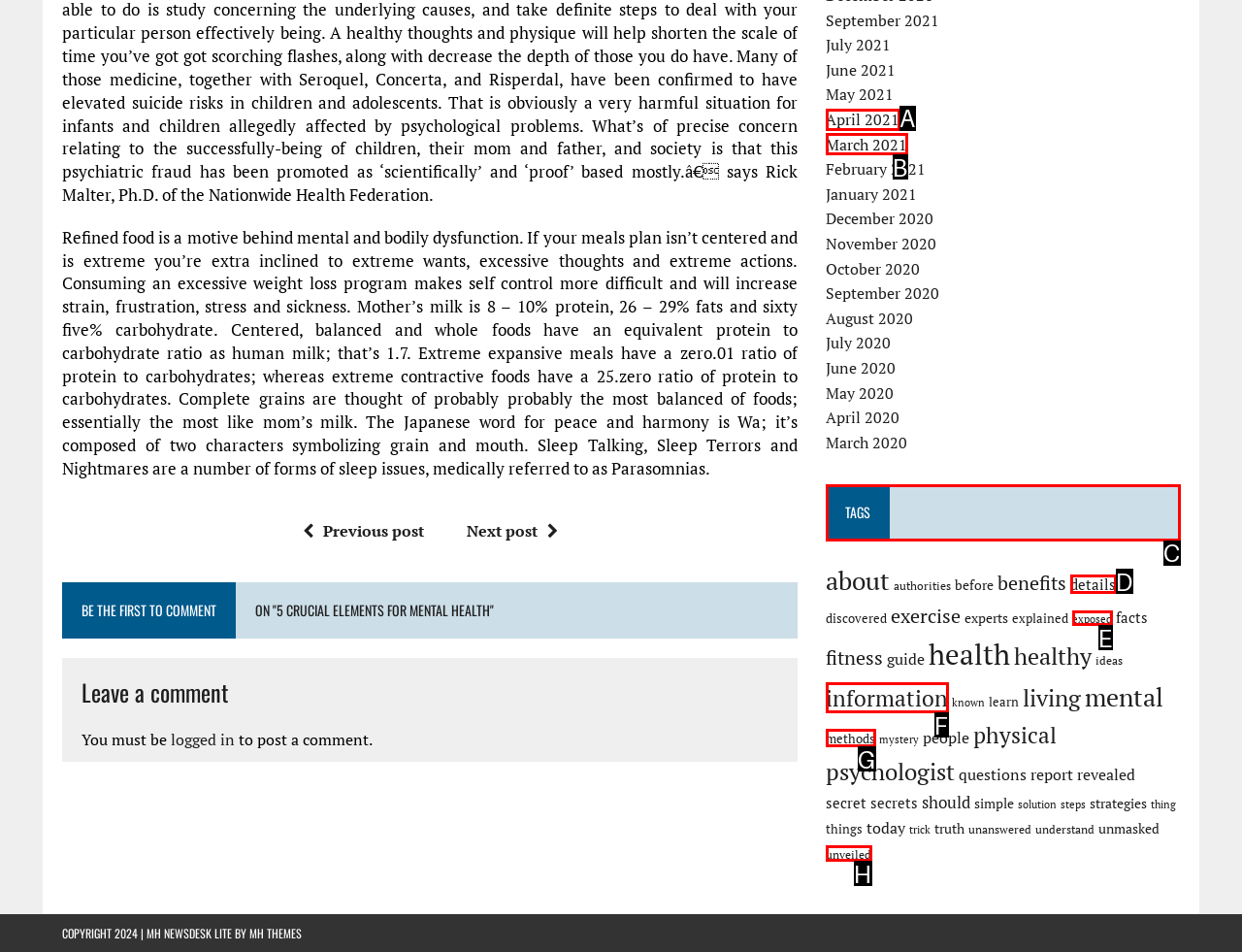Indicate the HTML element that should be clicked to perform the task: Click on the 'TAGS' heading Reply with the letter corresponding to the chosen option.

C